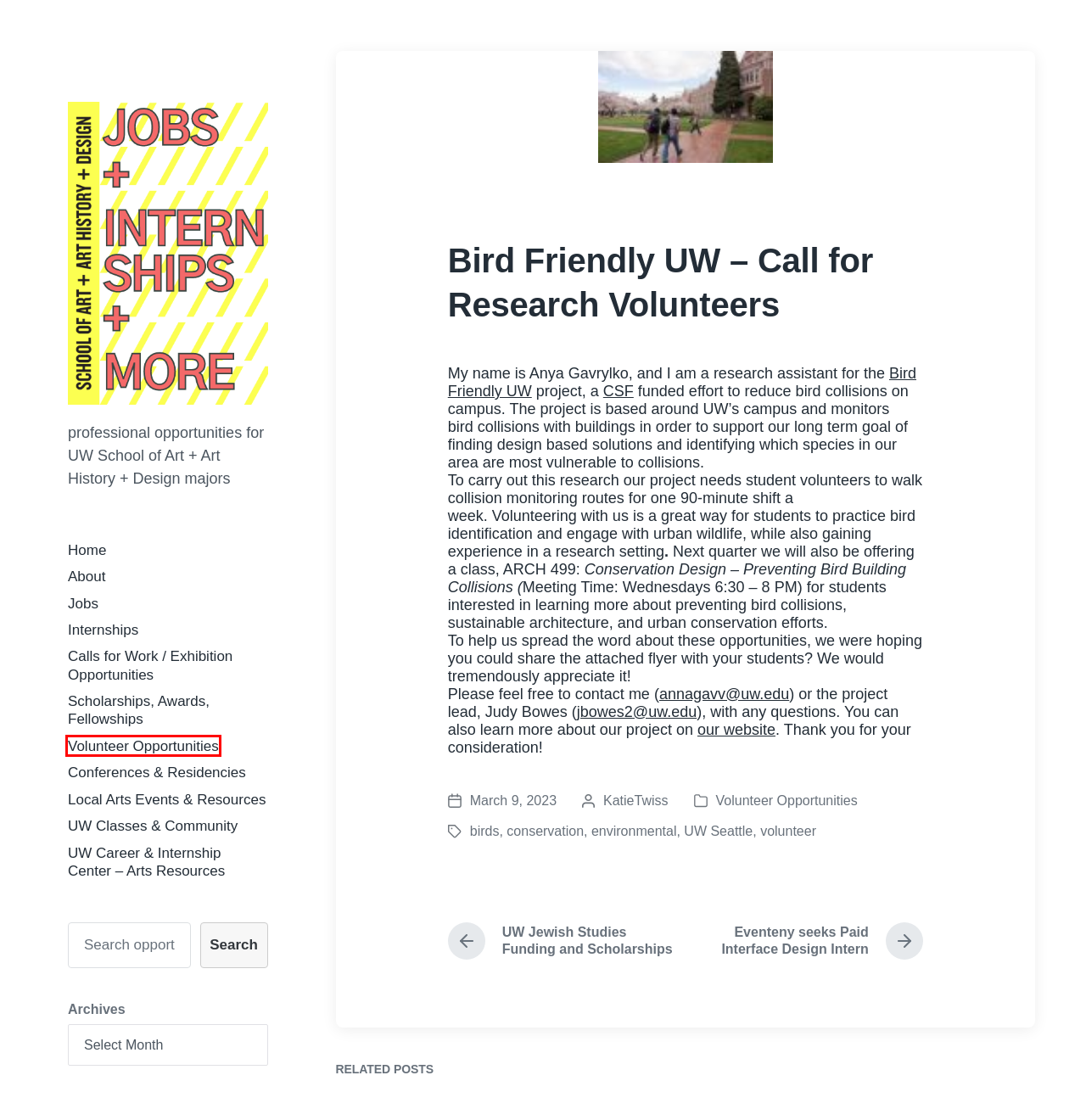You are given a screenshot depicting a webpage with a red bounding box around a UI element. Select the description that best corresponds to the new webpage after clicking the selected element. Here are the choices:
A. Campus Sustainability Fund | Campus Sustainability Fund (CSF)
B. Volunteer Opportunities – Jobs + Internships + More
C. UW Seattle – Jobs + Internships + More
D. Calls for Work / Exhibition Opportunities – Jobs + Internships + More
E. environmental – Jobs + Internships + More
F. Katie Twiss – Jobs + Internships + More
G. Bird Friendly UW | Bird Friendly Campus
H. UW Classes & Community – Jobs + Internships + More

B